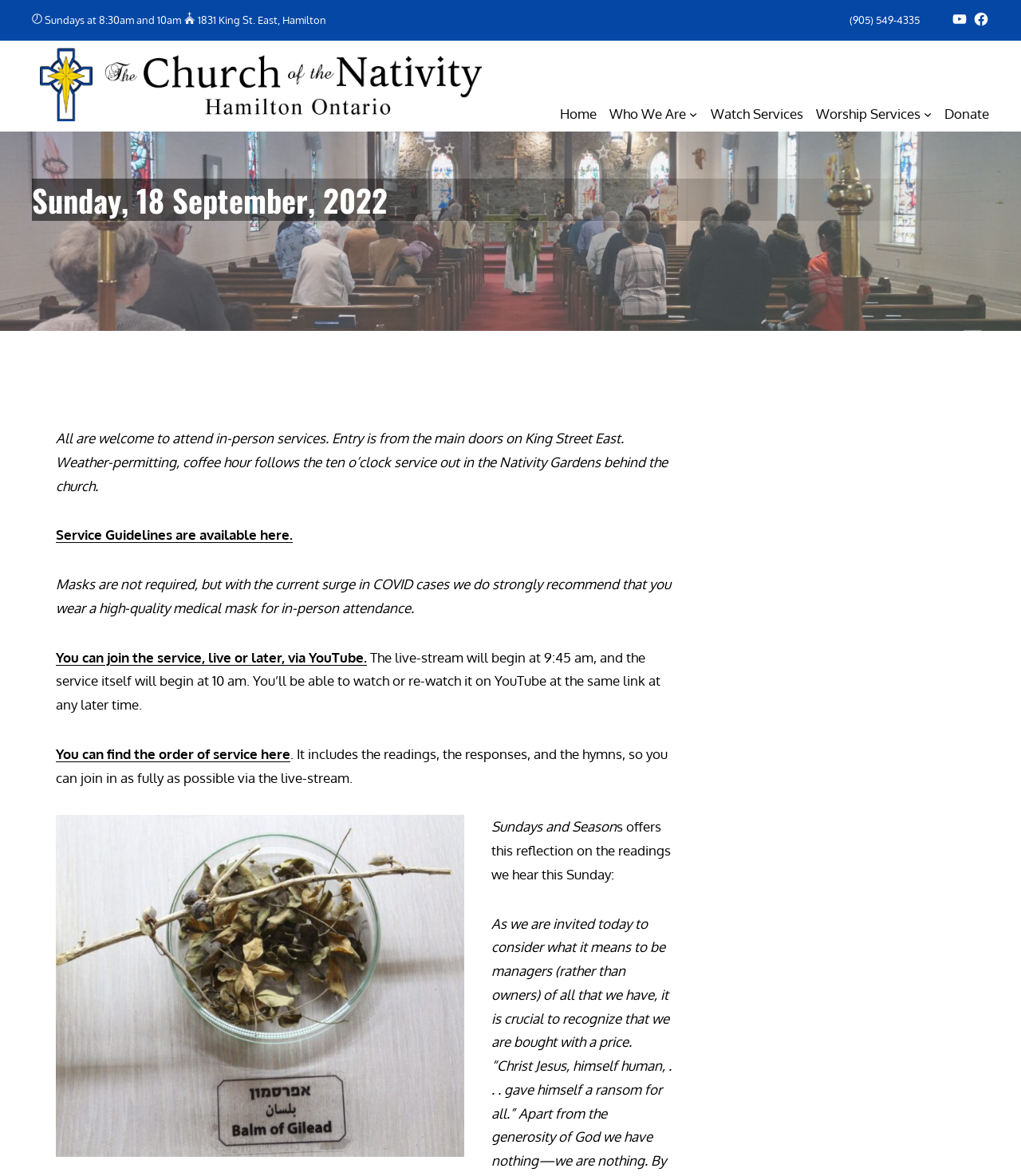Kindly provide the bounding box coordinates of the section you need to click on to fulfill the given instruction: "Click the Who We Are link".

[0.597, 0.087, 0.672, 0.107]